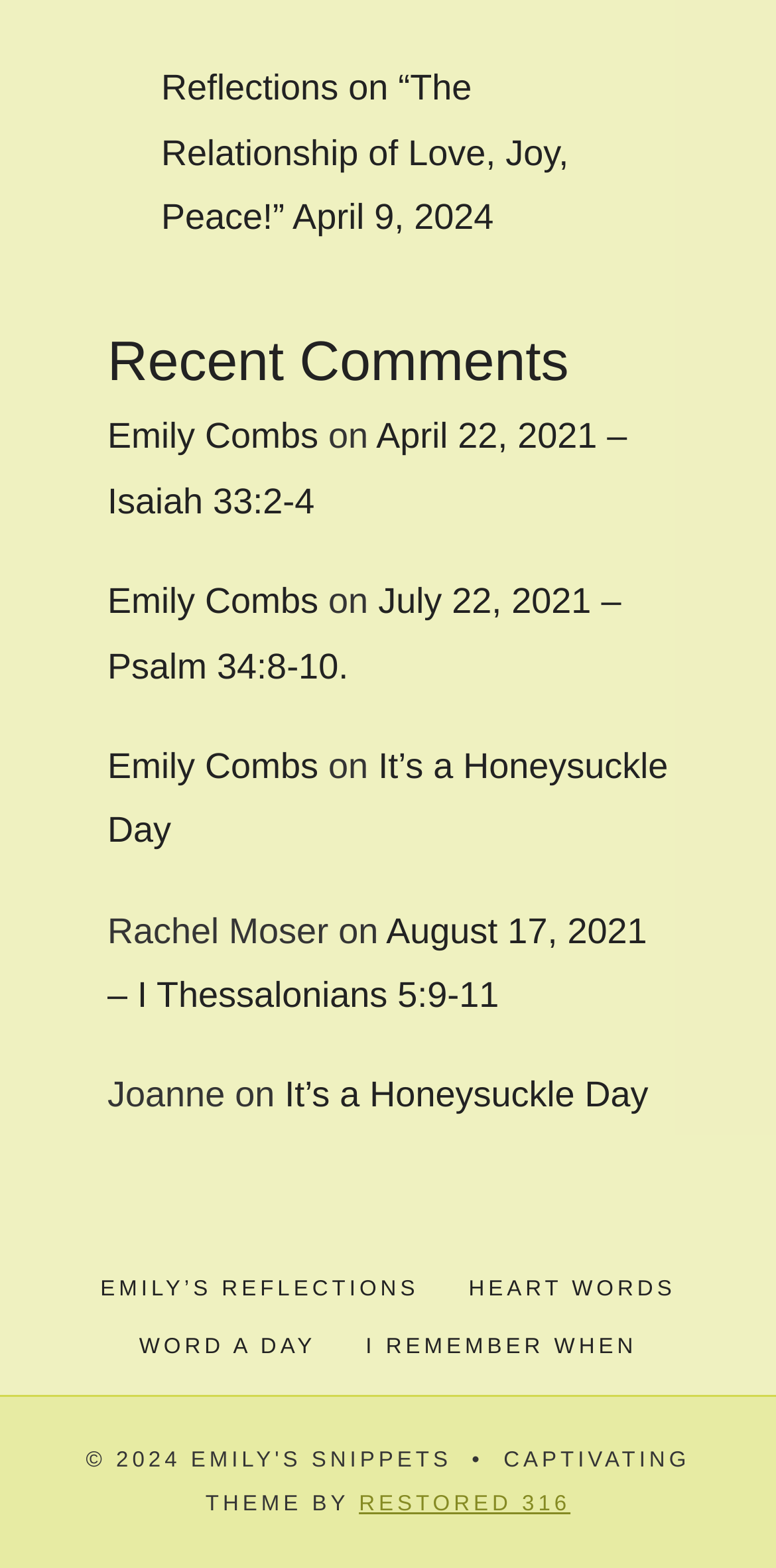Using the given description, provide the bounding box coordinates formatted as (top-left x, top-left y, bottom-right x, bottom-right y), with all values being floating point numbers between 0 and 1. Description: Emily Combs

[0.138, 0.476, 0.41, 0.501]